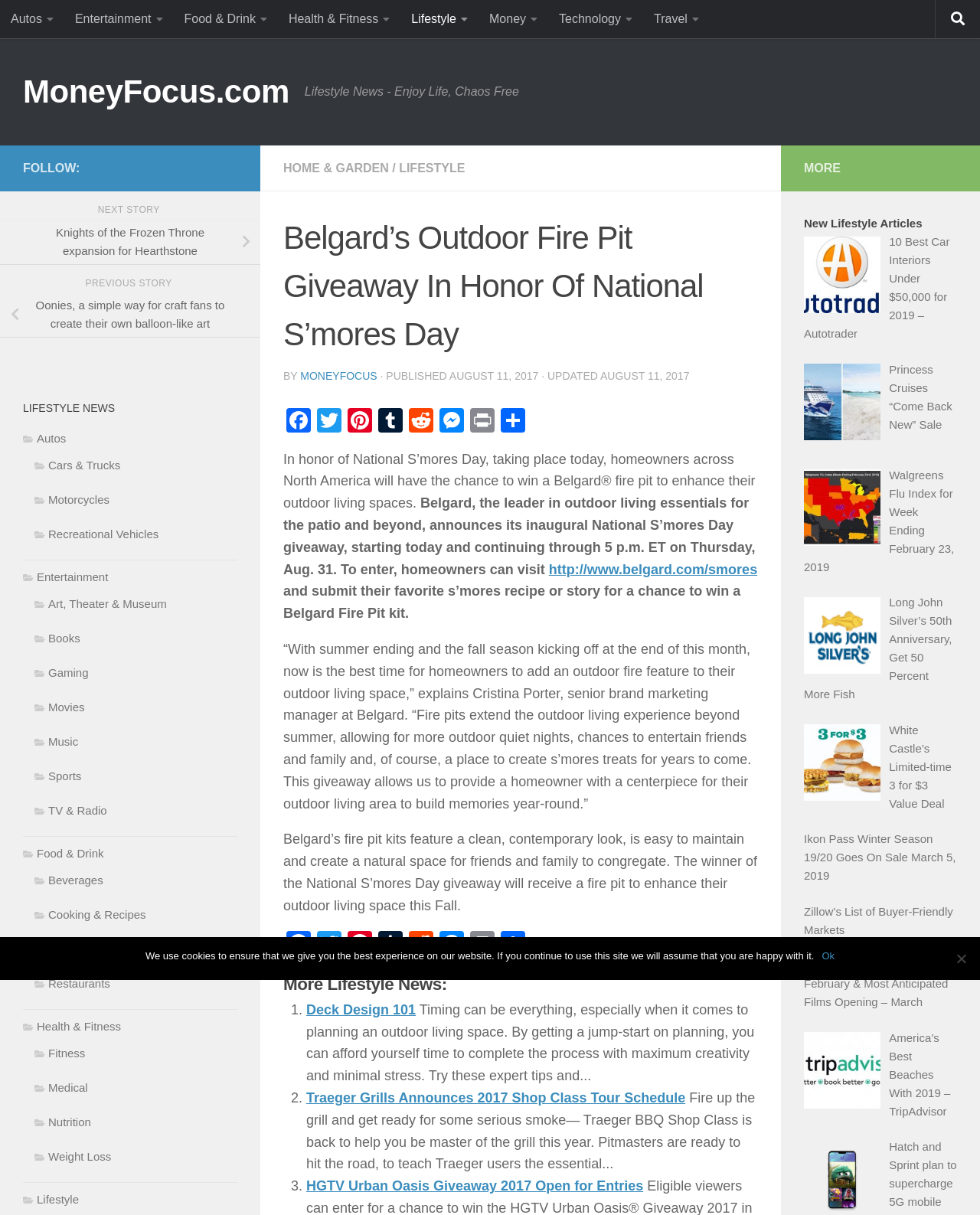What is the purpose of the fire pit kit?
Look at the image and provide a detailed response to the question.

According to the webpage, the fire pit kit is designed to enhance outdoor living spaces, allowing homeowners to extend their outdoor living experience beyond summer and create a natural space for friends and family to congregate.